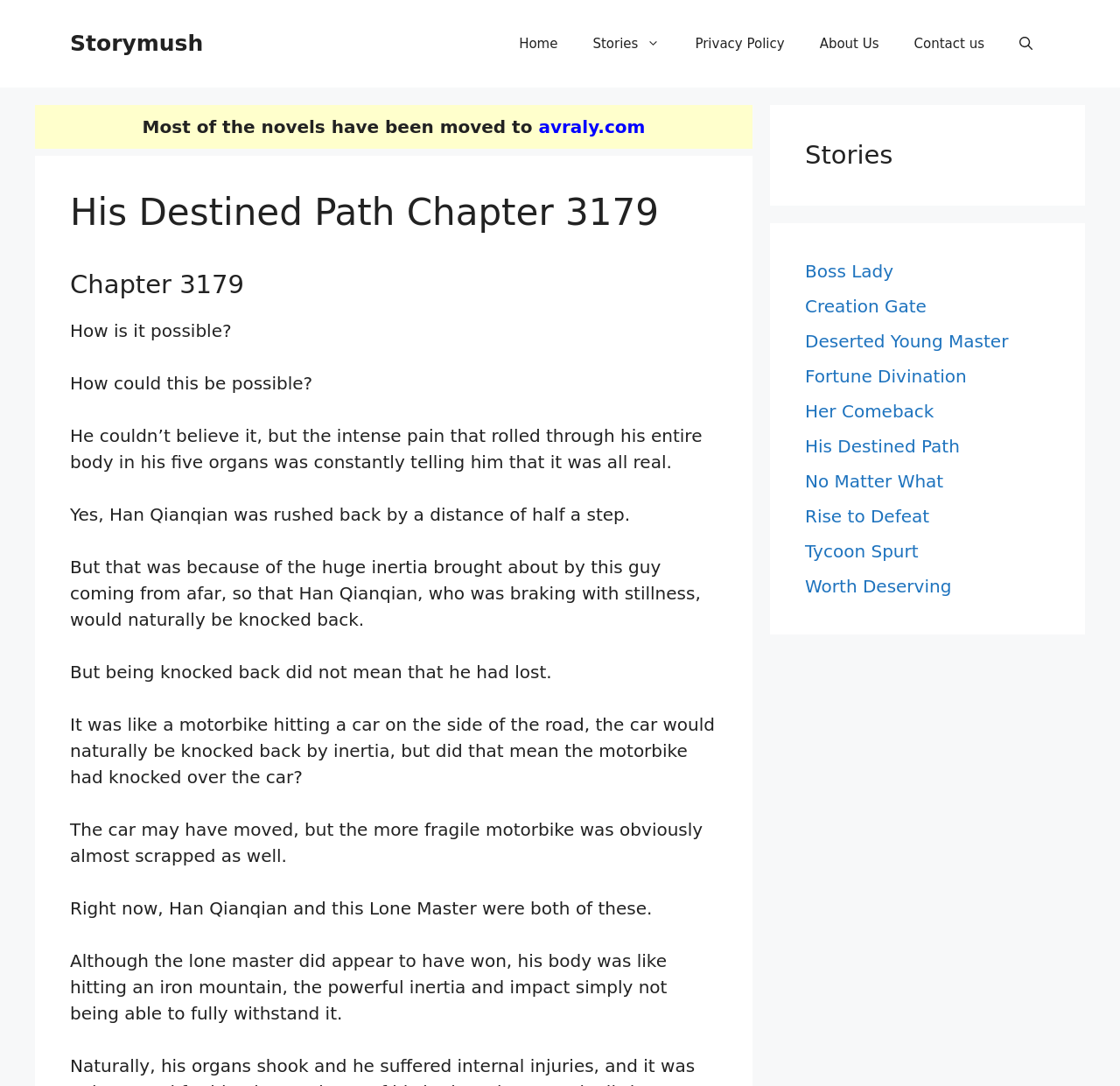Provide the bounding box coordinates, formatted as (top-left x, top-left y, bottom-right x, bottom-right y), with all values being floating point numbers between 0 and 1. Identify the bounding box of the UI element that matches the description: Her Comeback

[0.719, 0.369, 0.834, 0.388]